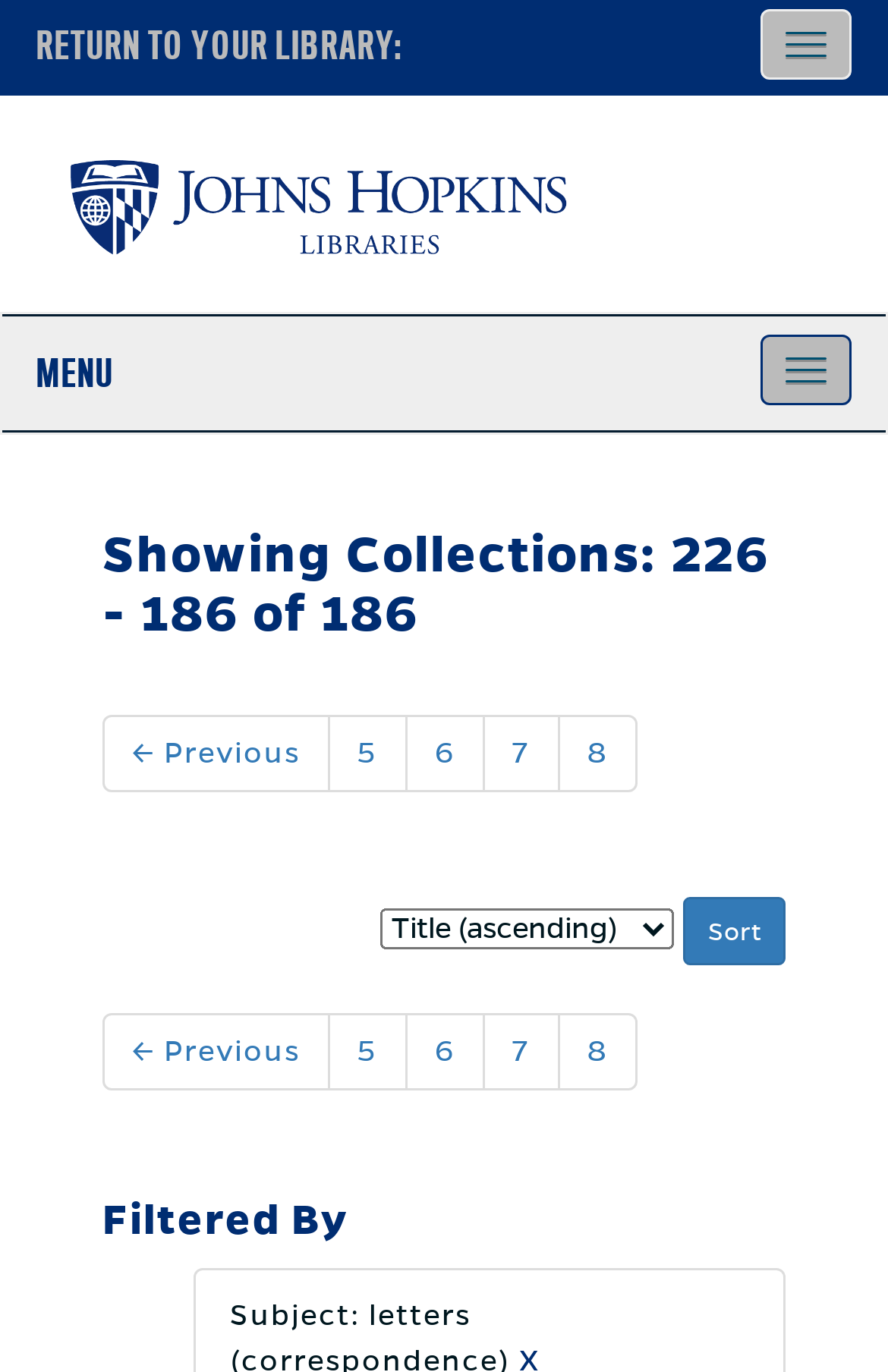Illustrate the webpage's structure and main components comprehensively.

The webpage is a collection archive from Johns Hopkins University Libraries. At the top, there is a site-level navigation bar that spans the entire width of the page, with a "RETURN TO YOUR LIBRARY" text on the left and a "Toggle navigation" button on the right. Below this navigation bar, there is an application-level navigation bar that also spans the entire width, with a "MENU" text on the left and another "Toggle navigation" button on the right.

The main content area is divided into several sections. The first section displays a heading that indicates the current collection being shown, with 226-186 of 186 items. Below this heading, there are pagination links, including "Previous" and numbered links from 5 to 8, arranged horizontally.

In the next section, there is a "Sort by:" label, followed by a combobox and a "Sort" button, allowing users to sort the collection by different criteria. This section is positioned below the pagination links.

The pagination links are repeated again below the sorting section, with the same links as before. Finally, there is a "Filtered By" heading at the very bottom of the page, which likely displays the current filtering criteria applied to the collection.